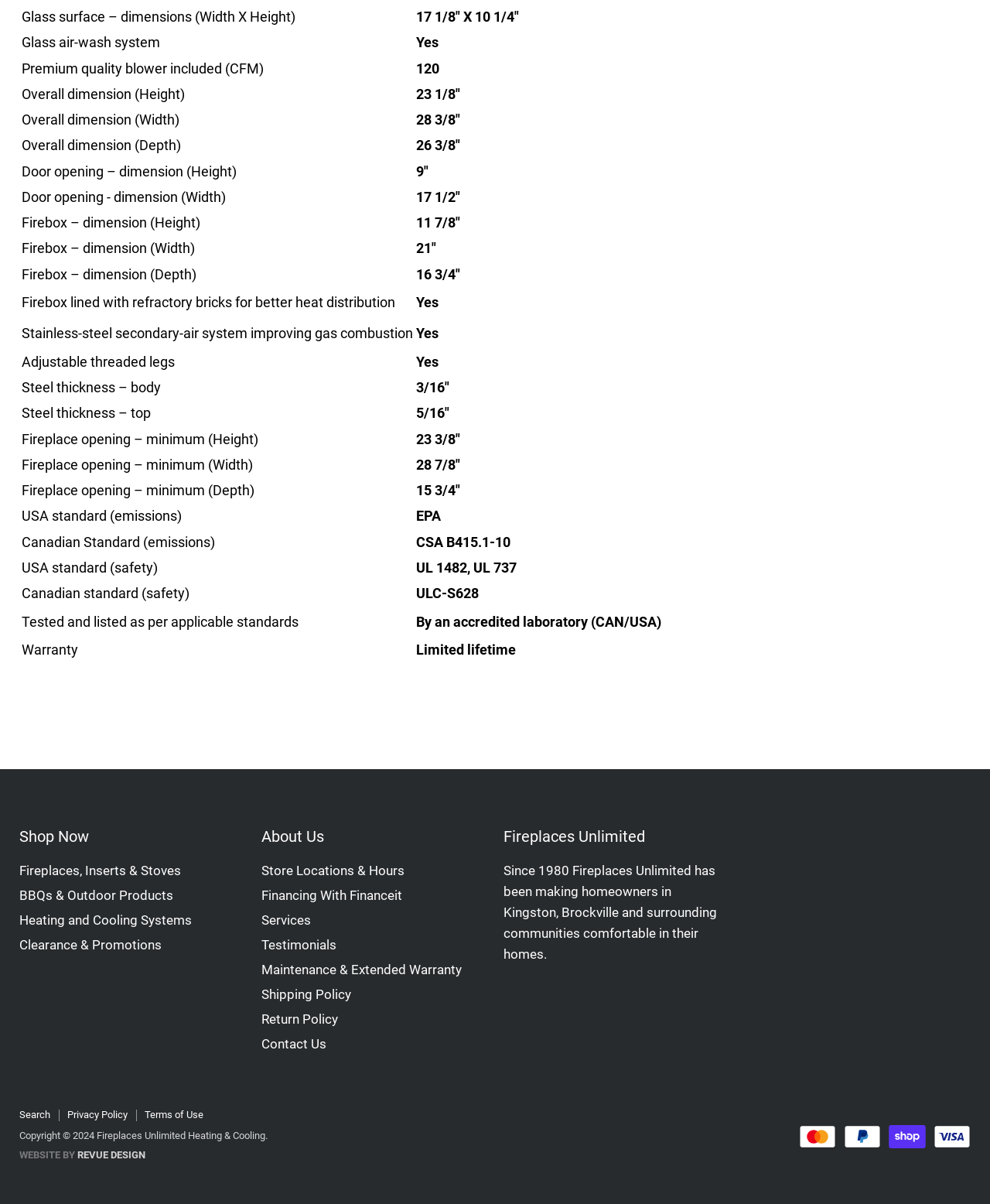Please provide the bounding box coordinates for the UI element as described: "NextNext post:Beechcraft Model 33 “bonanza”". The coordinates must be four floats between 0 and 1, represented as [left, top, right, bottom].

None